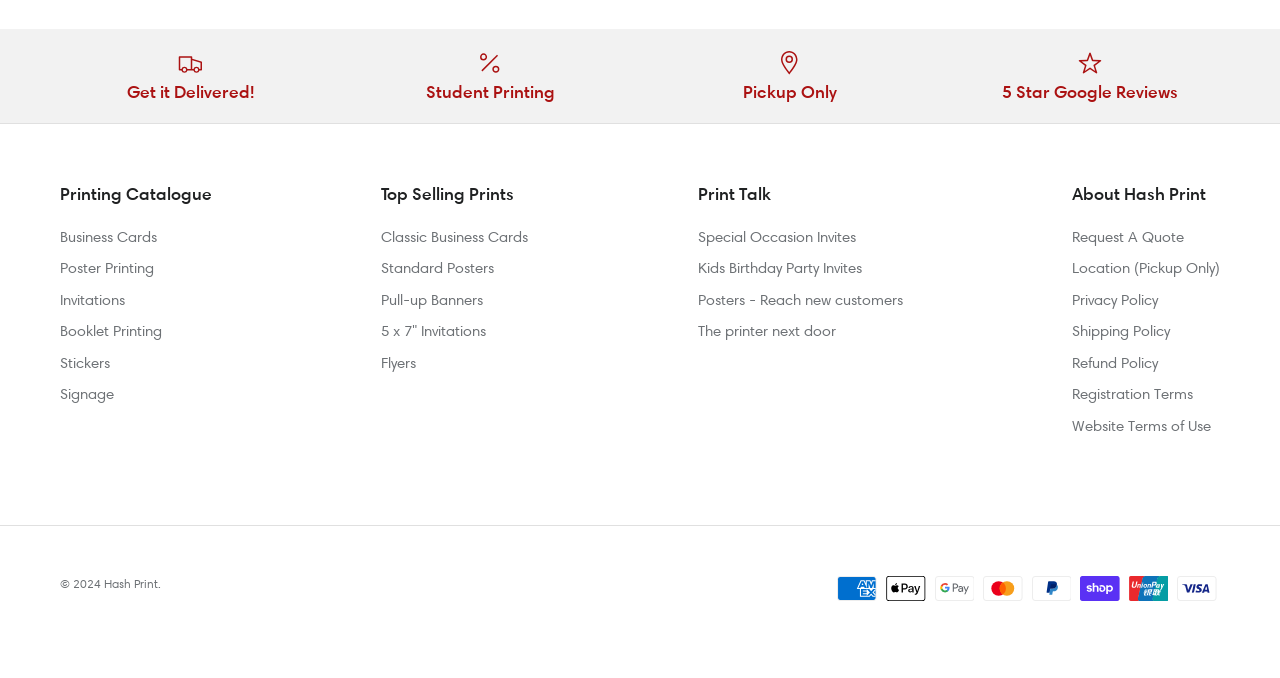Locate the bounding box coordinates of the clickable part needed for the task: "Click on 'Hash Print' link".

[0.081, 0.85, 0.123, 0.872]